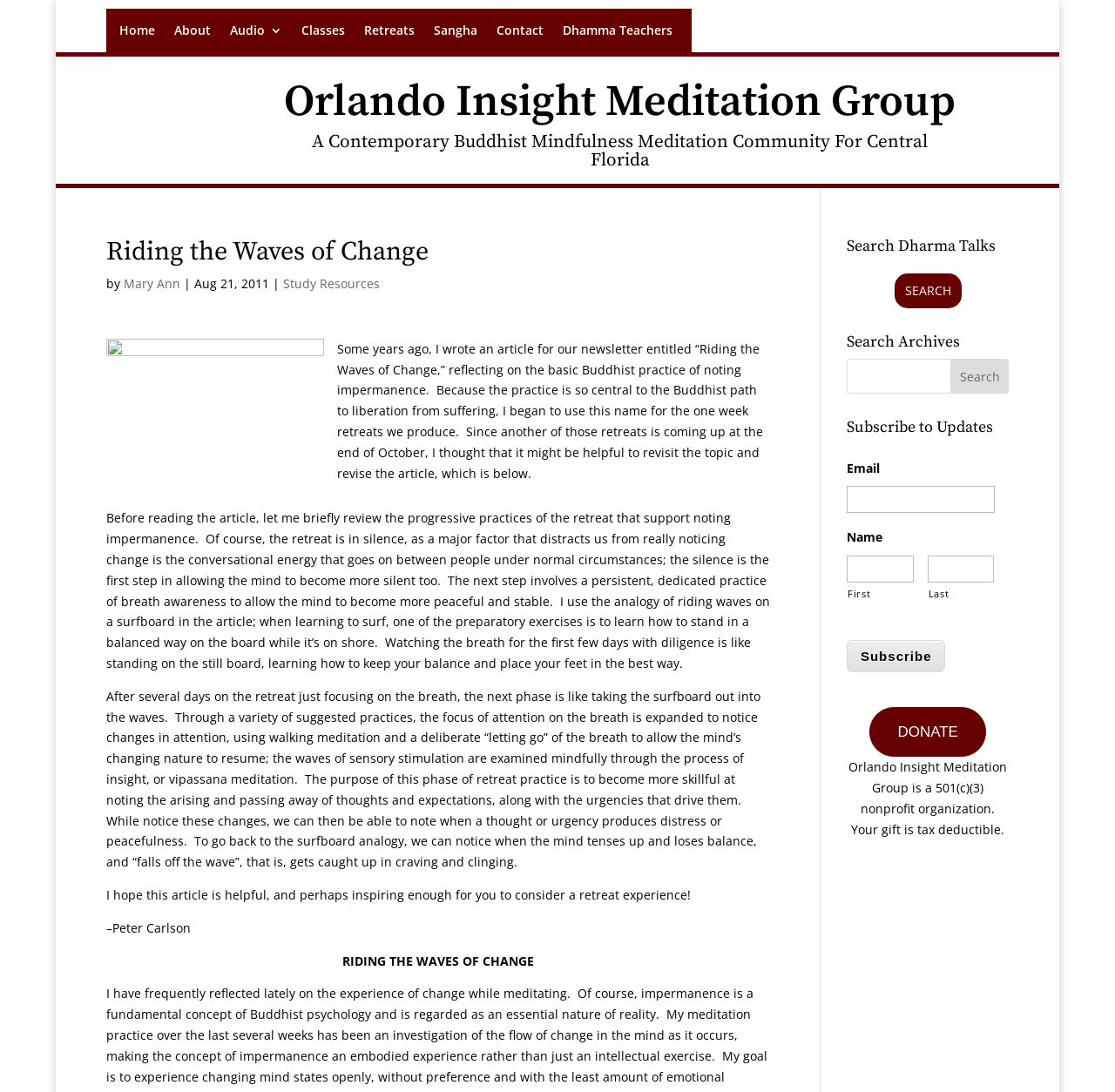Can you pinpoint the bounding box coordinates for the clickable element required for this instruction: "Search for Dharma Talks"? The coordinates should be four float numbers between 0 and 1, i.e., [left, top, right, bottom].

[0.802, 0.25, 0.862, 0.282]